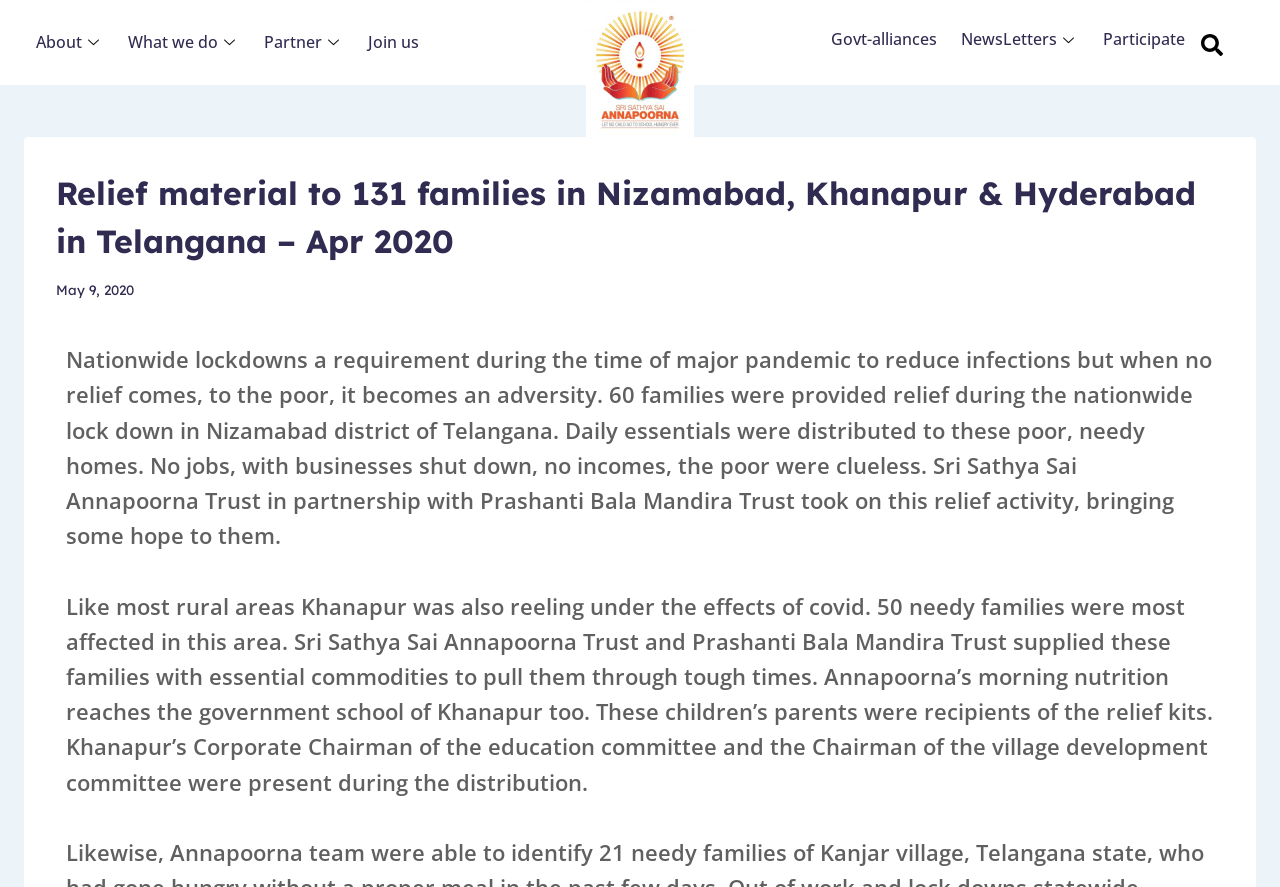Identify and provide the bounding box coordinates of the UI element described: "parent_node: Email * aria-describedby="email-notes" name="email"". The coordinates should be formatted as [left, top, right, bottom], with each number being a float between 0 and 1.

None